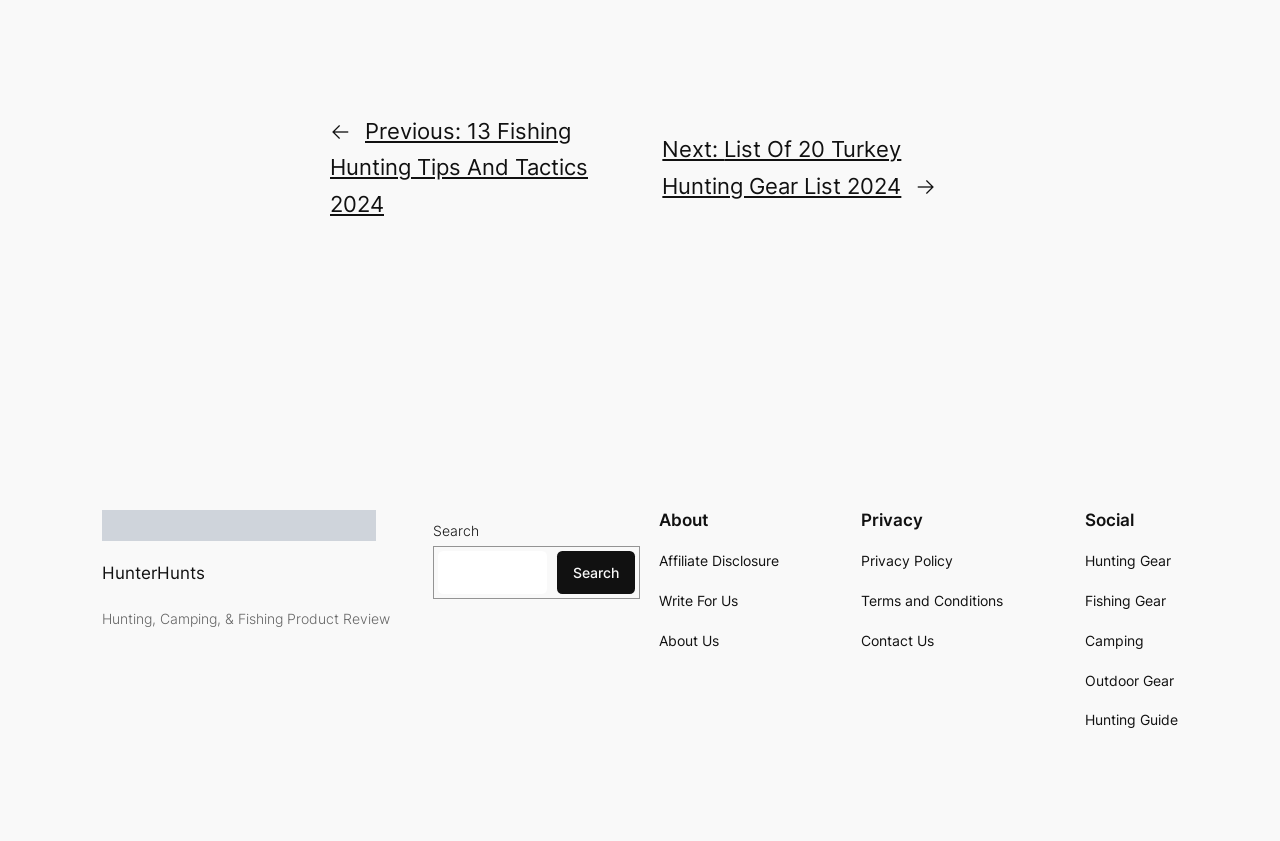What are the main categories in the footer navigation?
Please answer the question with a detailed response using the information from the screenshot.

The footer navigation is located at the bottom of the webpage, and it has three main categories: 'About', 'Privacy', and 'Social'. Each category has several links underneath it, related to the respective topic.